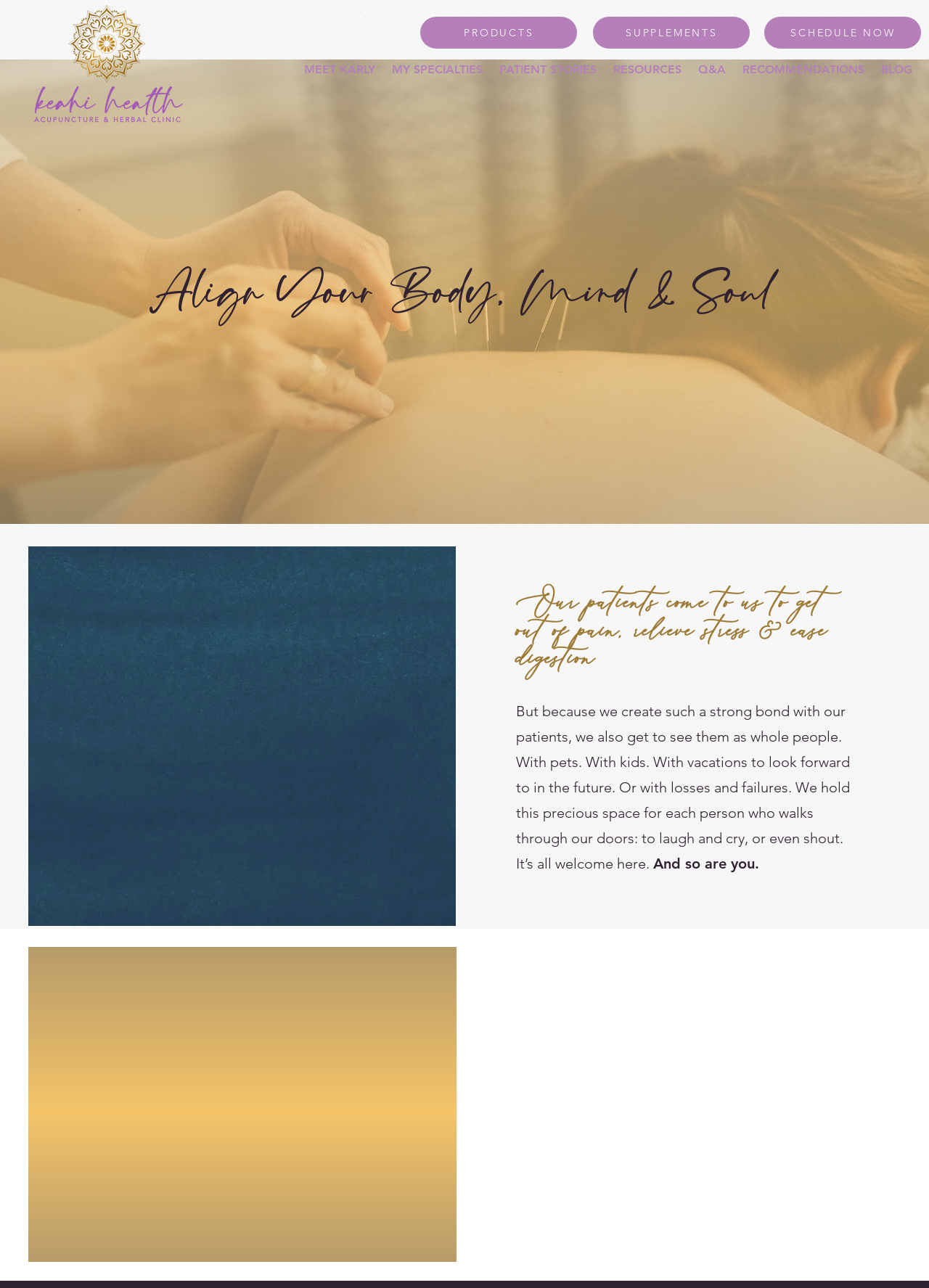Provide a one-word or short-phrase response to the question:
What is the purpose of the website?

Health and Wellness